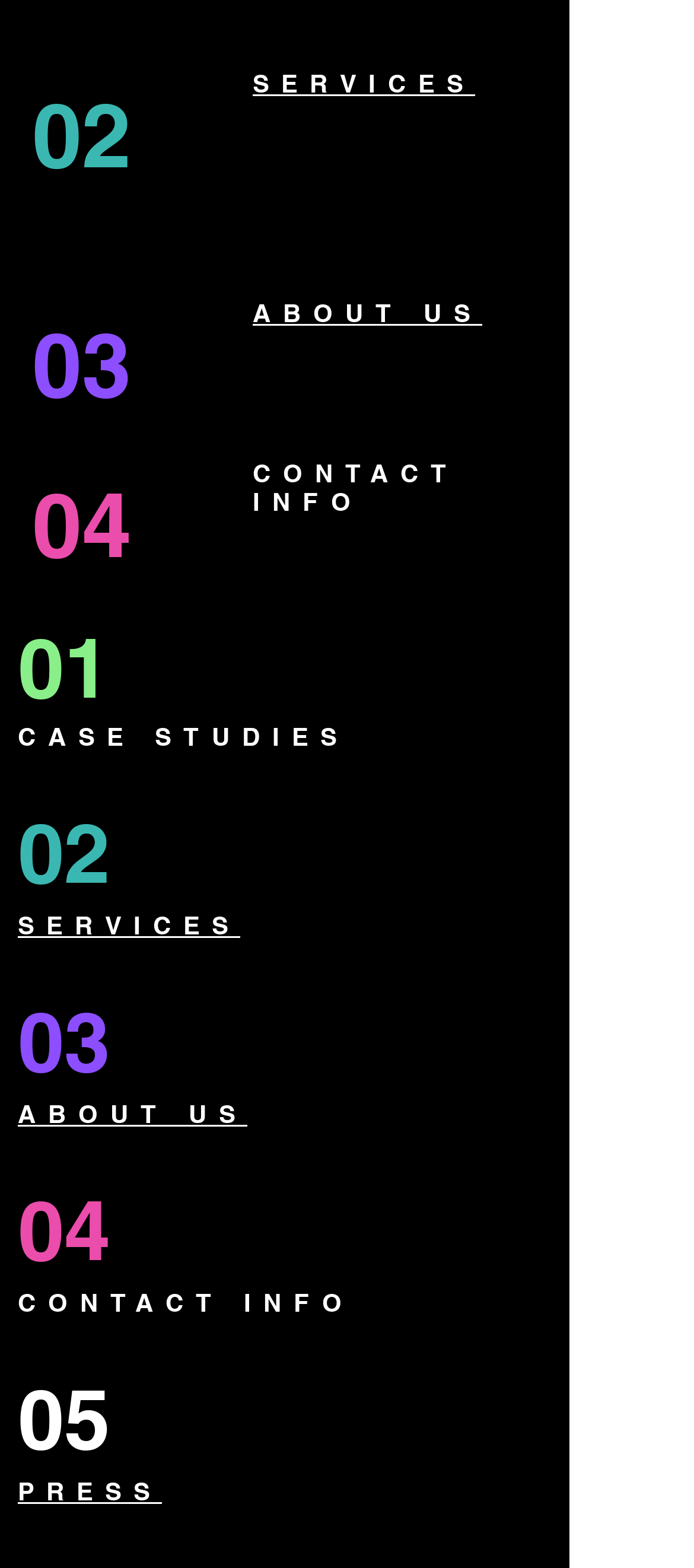What is the last section on the webpage?
Using the visual information, answer the question in a single word or phrase.

PRESS